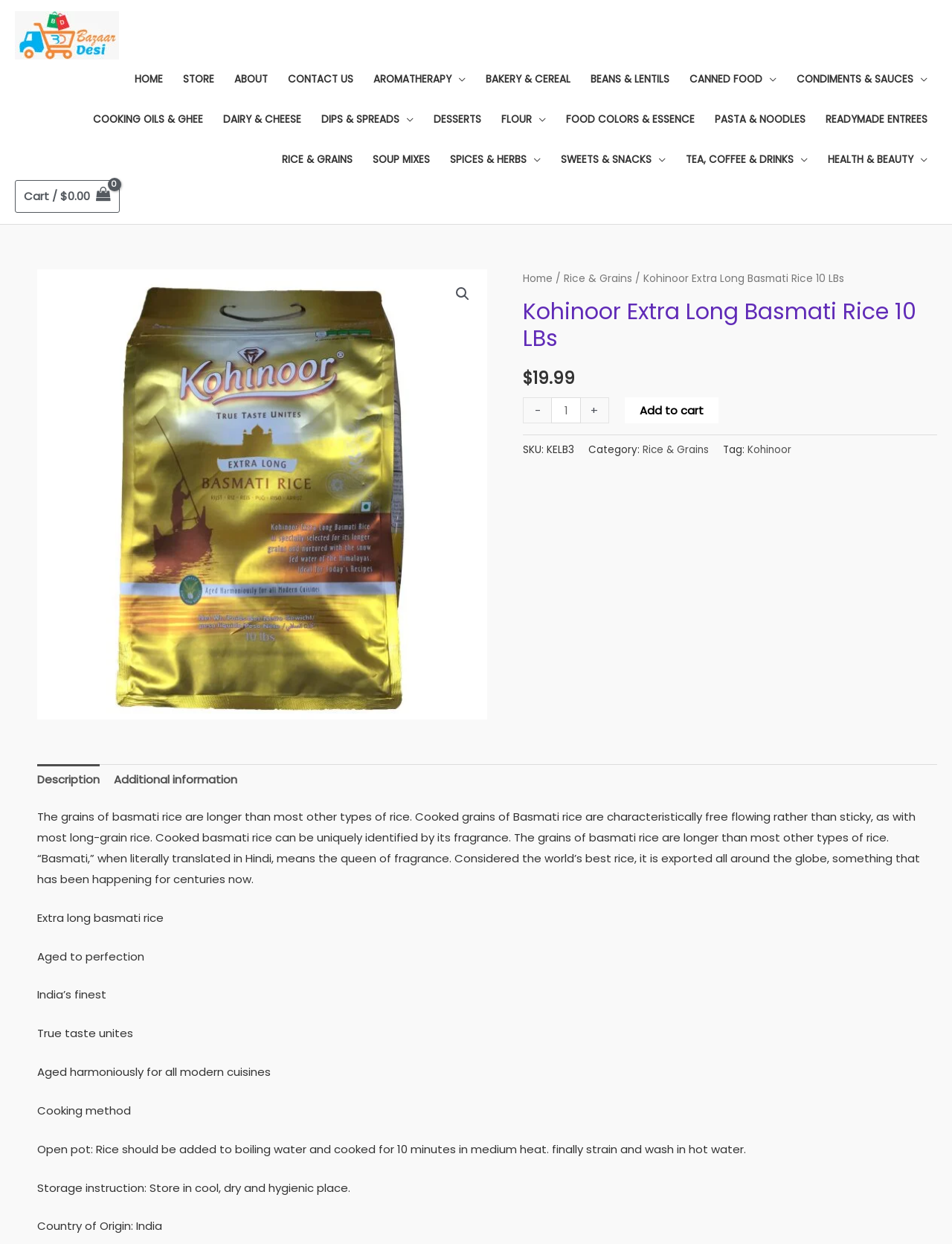Refer to the image and answer the question with as much detail as possible: How should Kohinoor Extra Long Basmati Rice be stored?

The storage instructions for Kohinoor Extra Long Basmati Rice can be found in the additional information section of the webpage. It is recommended to store the rice in a cool, dry, and hygienic place.